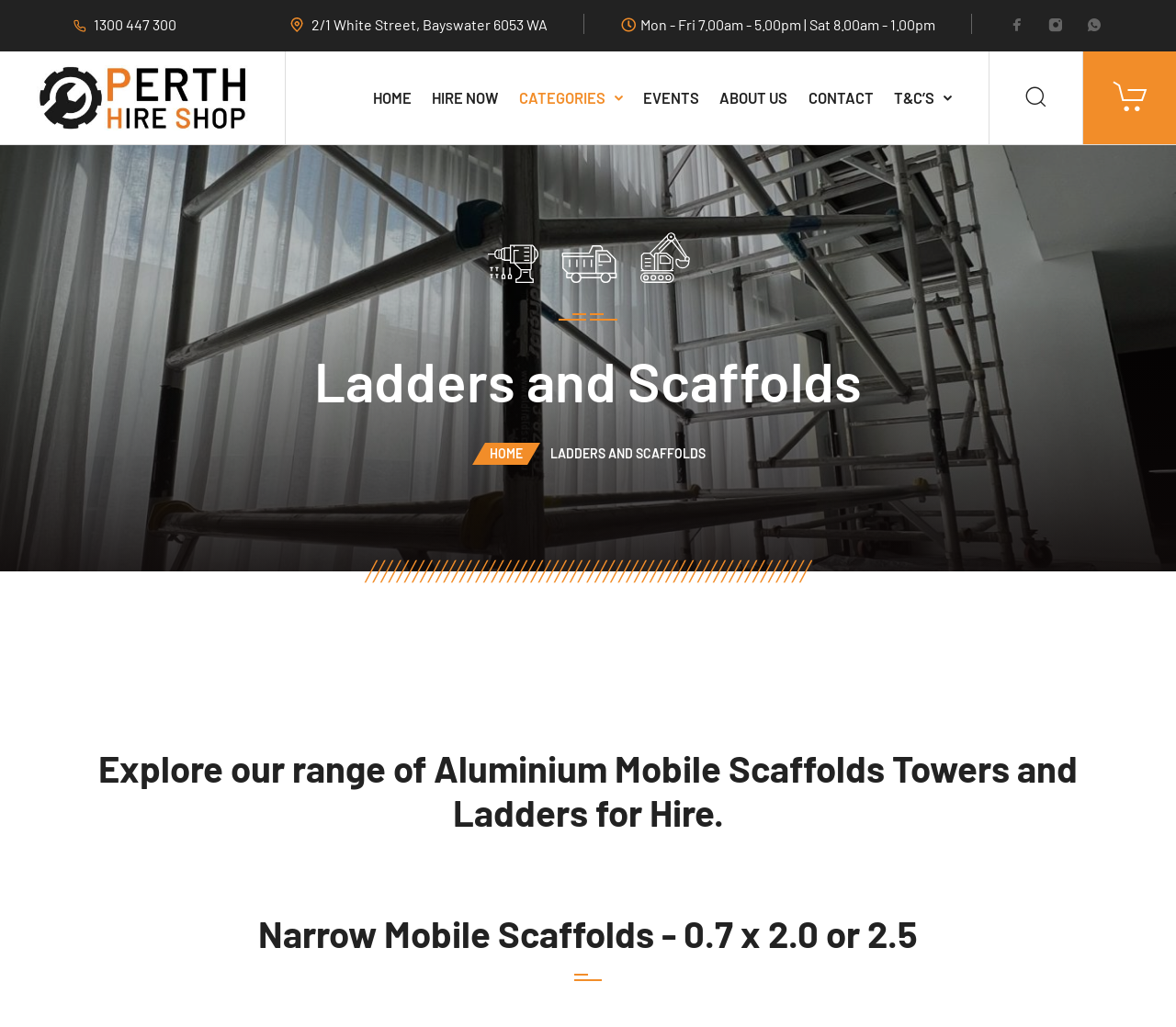Pinpoint the bounding box coordinates of the element that must be clicked to accomplish the following instruction: "View cart". The coordinates should be in the format of four float numbers between 0 and 1, i.e., [left, top, right, bottom].

[0.921, 0.05, 1.0, 0.14]